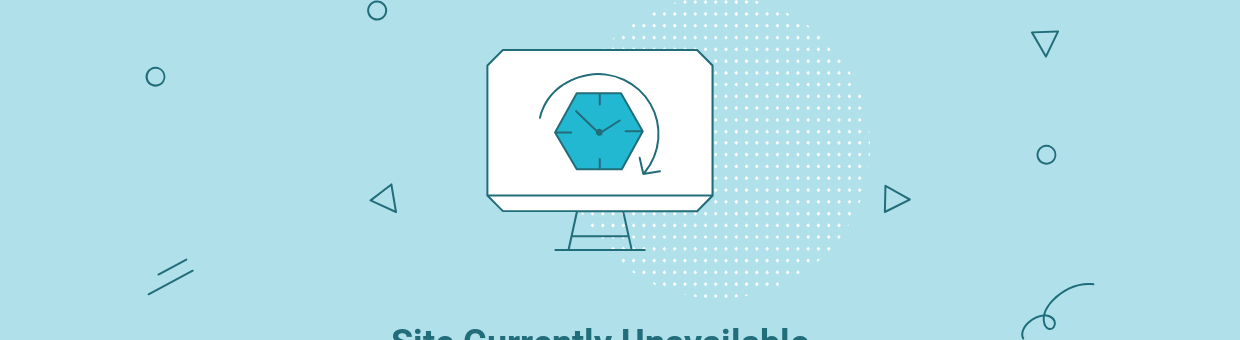Formulate a detailed description of the image content.

The image prominently features a stylized computer monitor displaying a graphic of a hexagonal shape with a clock overlay, symbolizing the idea of time or system status. The background is a soothing light blue, scattered with various geometric shapes that add a modern and dynamic touch. Below the monitor, in bold, dark text, the message "Site Currently Unavailable" is clearly stated, indicating that visitors may encounter issues accessing the content. This design effectively conveys the concept of downtime or maintenance with a clean and visually appealing aesthetic.